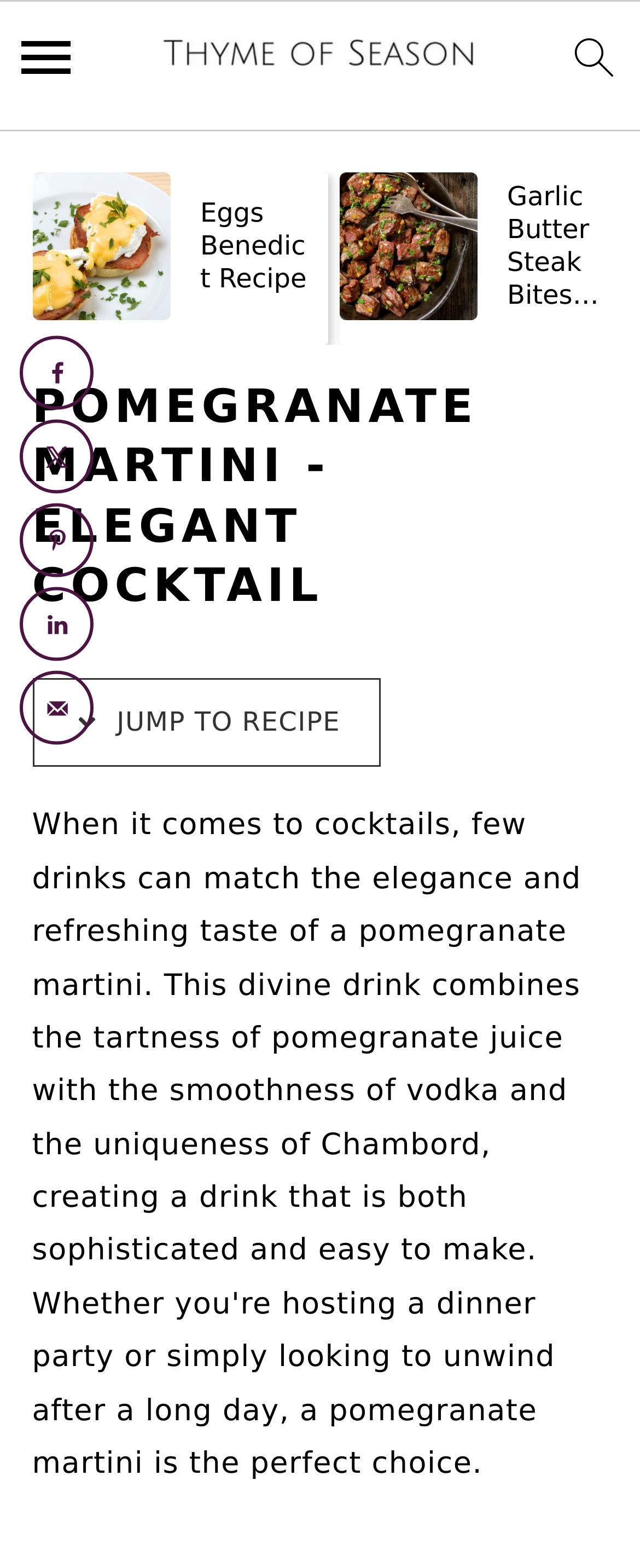Generate a thorough caption detailing the webpage content.

This webpage is about a recipe for a pomegranate martini, a refreshing cocktail that combines the tartness of pomegranate juice with the smoothness of vodka. At the top left corner, there are three "Skip to" links, allowing users to navigate to primary navigation, main content, or primary sidebar. Next to these links, there is a menu icon, which is a small image. 

On the top right corner, there is a link to go to the homepage, accompanied by a small image. A search icon, also an image, is located at the top right edge of the page. 

Below the top navigation bar, there are two links to other recipes, "Eggs Benedict Recipe" and "Garlic Butter Steak Bites Recipe", which take up about half of the page's width each. Above these links, there is a large header that reads "POMEGRANATE MARTINI - ELEGANT COCKTAIL". 

Under the header, there is a "JUMP TO RECIPE" link, accompanied by a small image. On the left side of the page, there is a social sharing sidebar with five links to share the recipe on various platforms, including Facebook, X, Pinterest, LinkedIn, and email. Each sharing link has a corresponding small image.